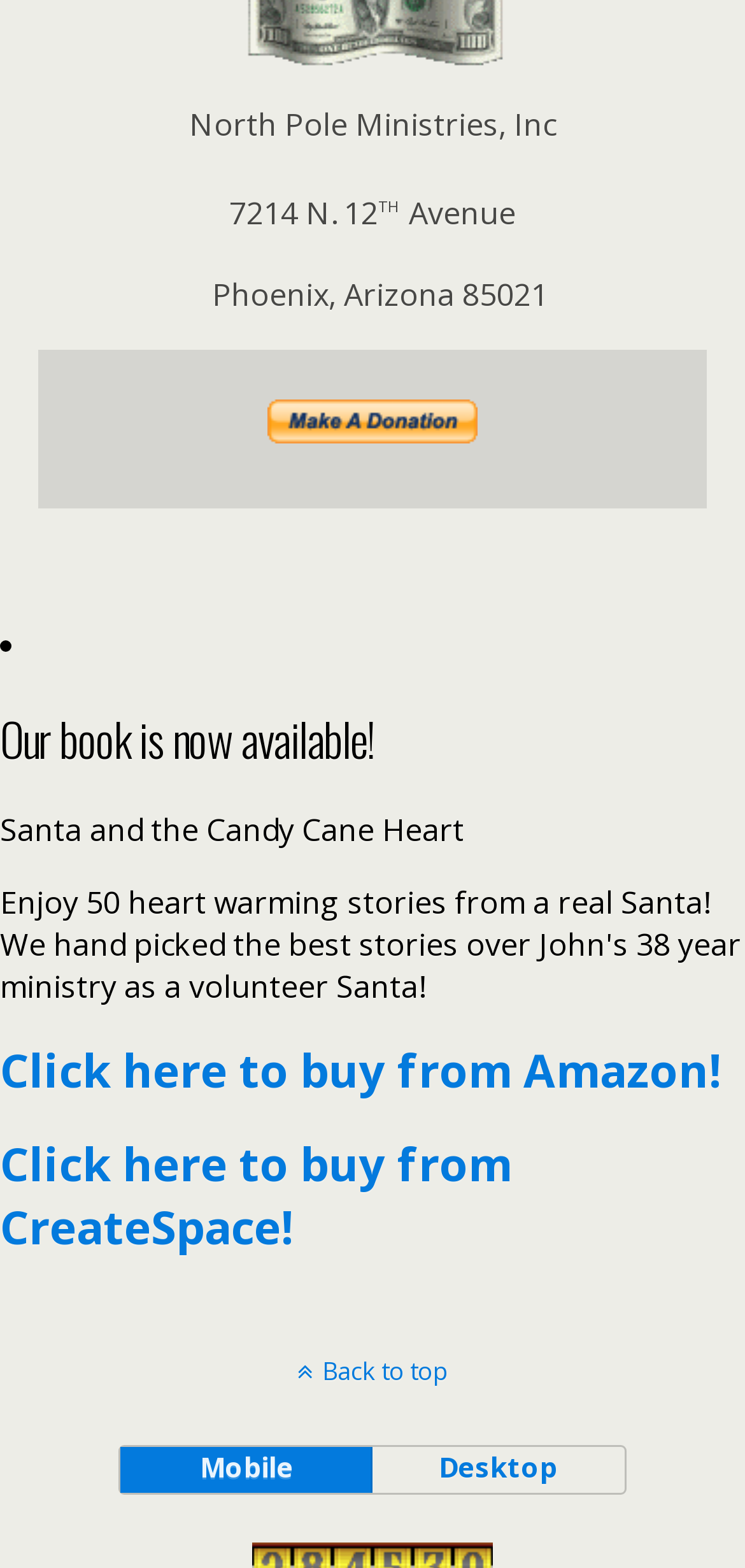Mark the bounding box of the element that matches the following description: "desktop".

[0.497, 0.923, 0.837, 0.953]